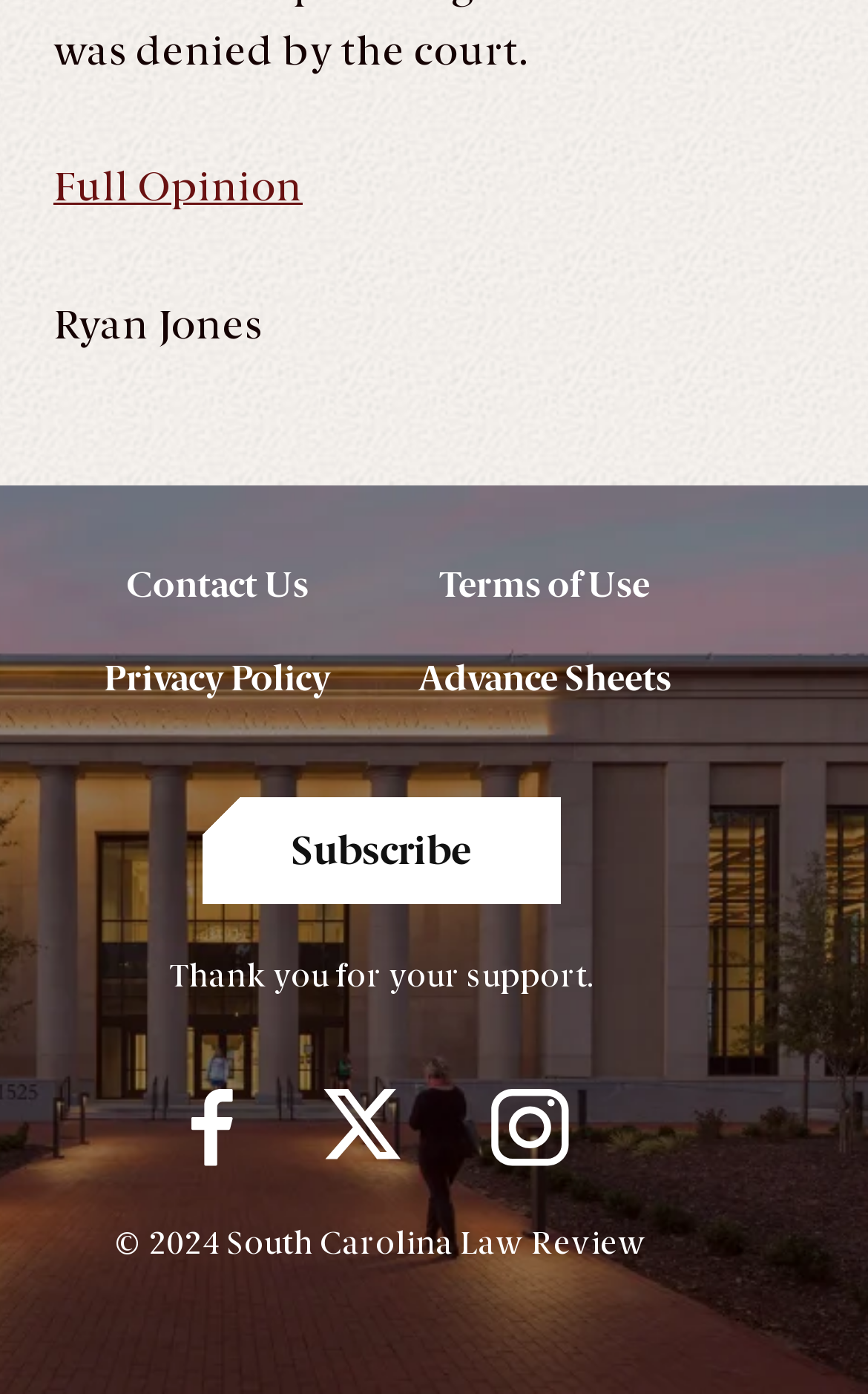What is the name of the building shown in the image?
Look at the image and provide a short answer using one word or a phrase.

University of South Carolina School of Law Building